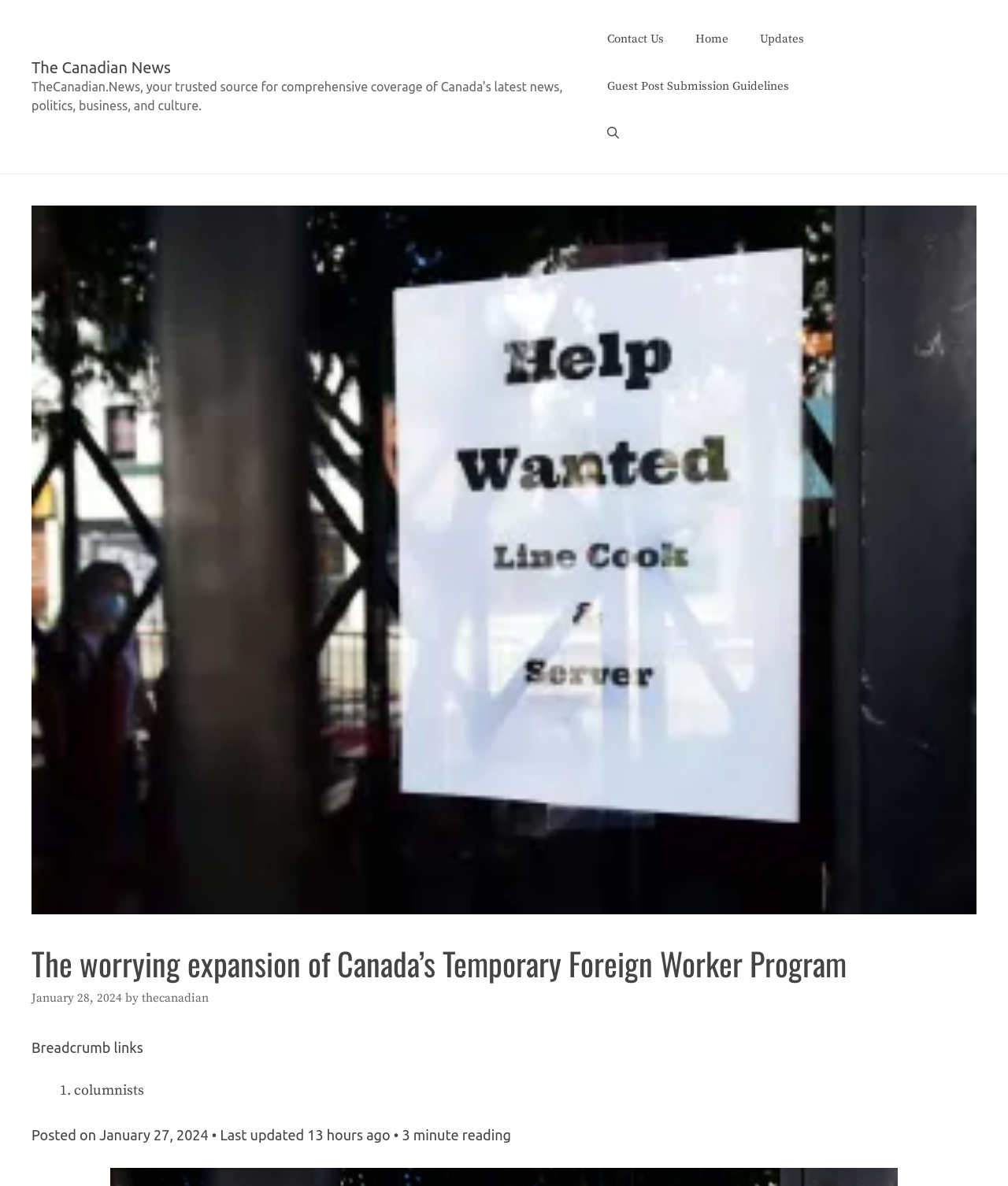Respond to the question with just a single word or phrase: 
Who is the author of the article?

thecanadian